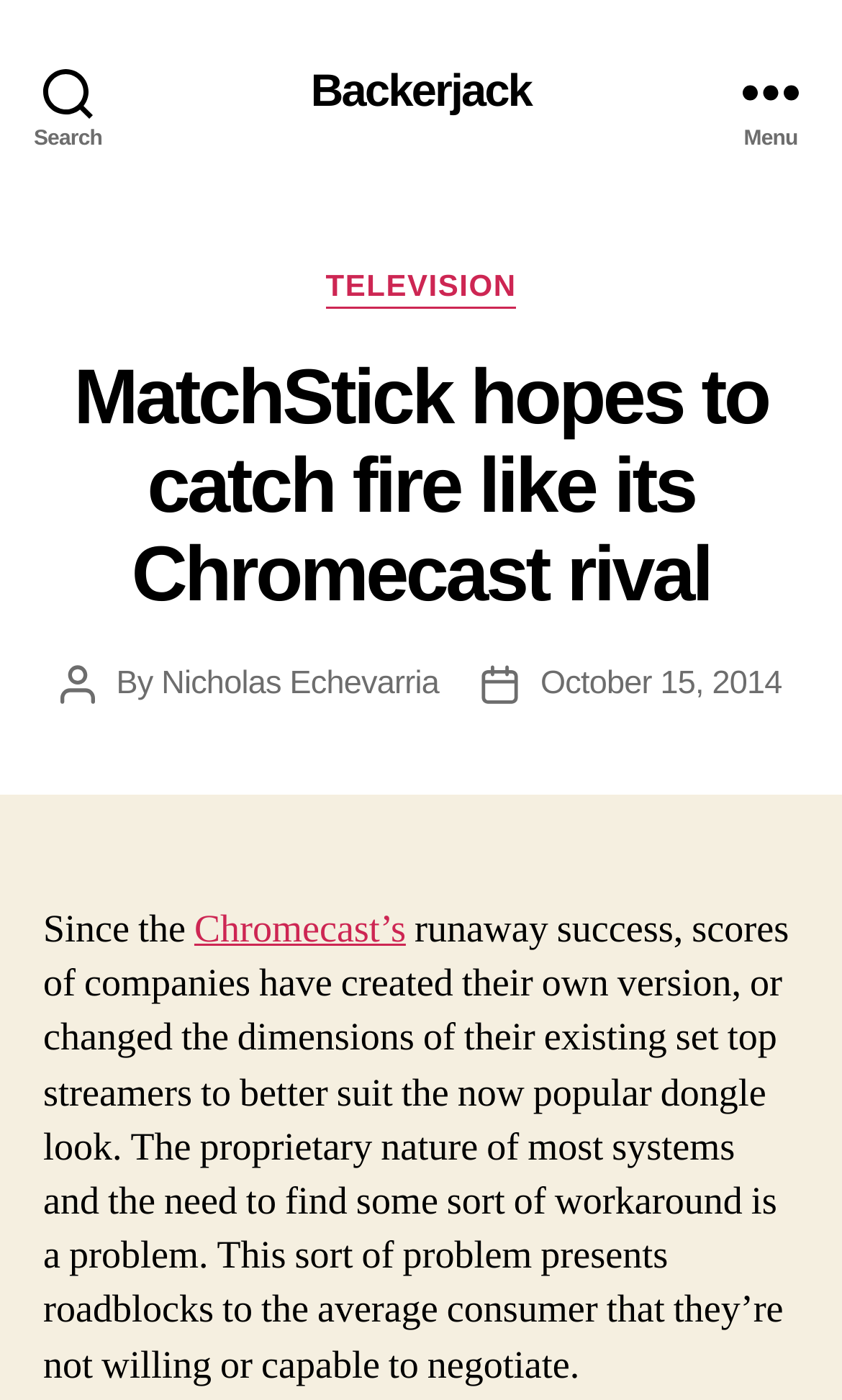What is the website mentioned in the article?
Examine the webpage screenshot and provide an in-depth answer to the question.

I found the website mentioned in the article by looking at the link 'Chromecast’s' which is part of the article's content.